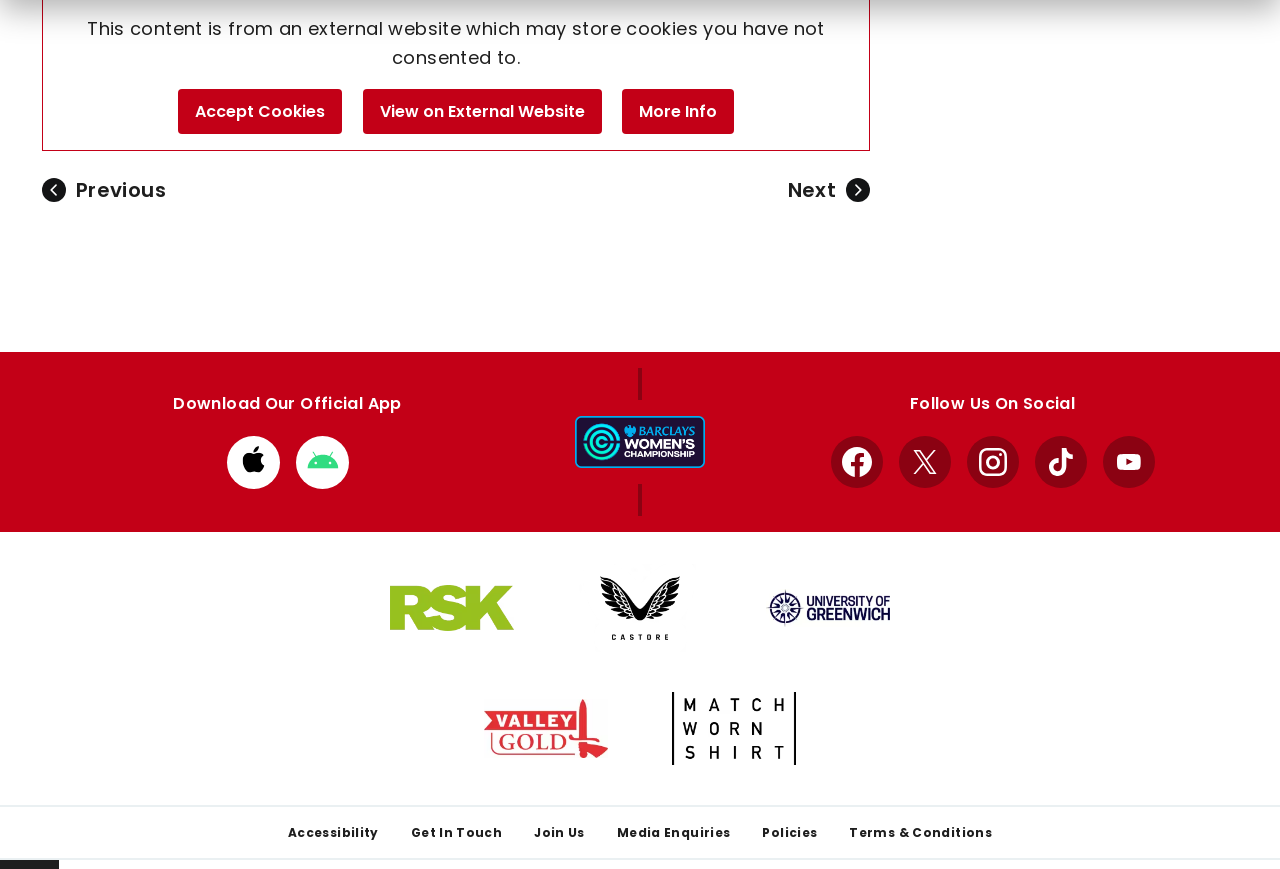What is the likely purpose of the 'Download Our Official App' section?
Examine the image and provide an in-depth answer to the question.

The 'Download Our Official App' section is likely used to promote and provide a way to download the official app of the organization or entity represented by the webpage, given the presence of links to app stores and the prominent display of the section.